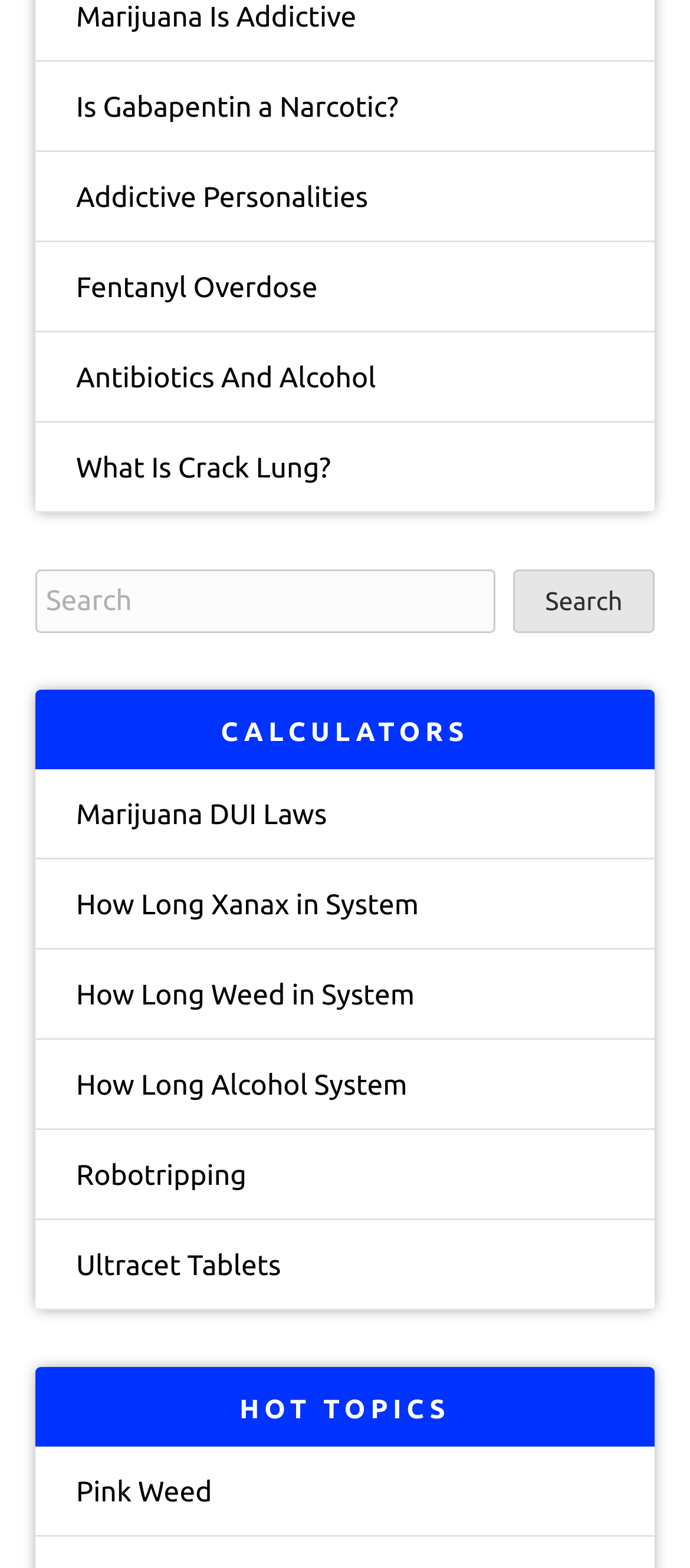Answer the question below in one word or phrase:
What is the purpose of the search box?

To search the website